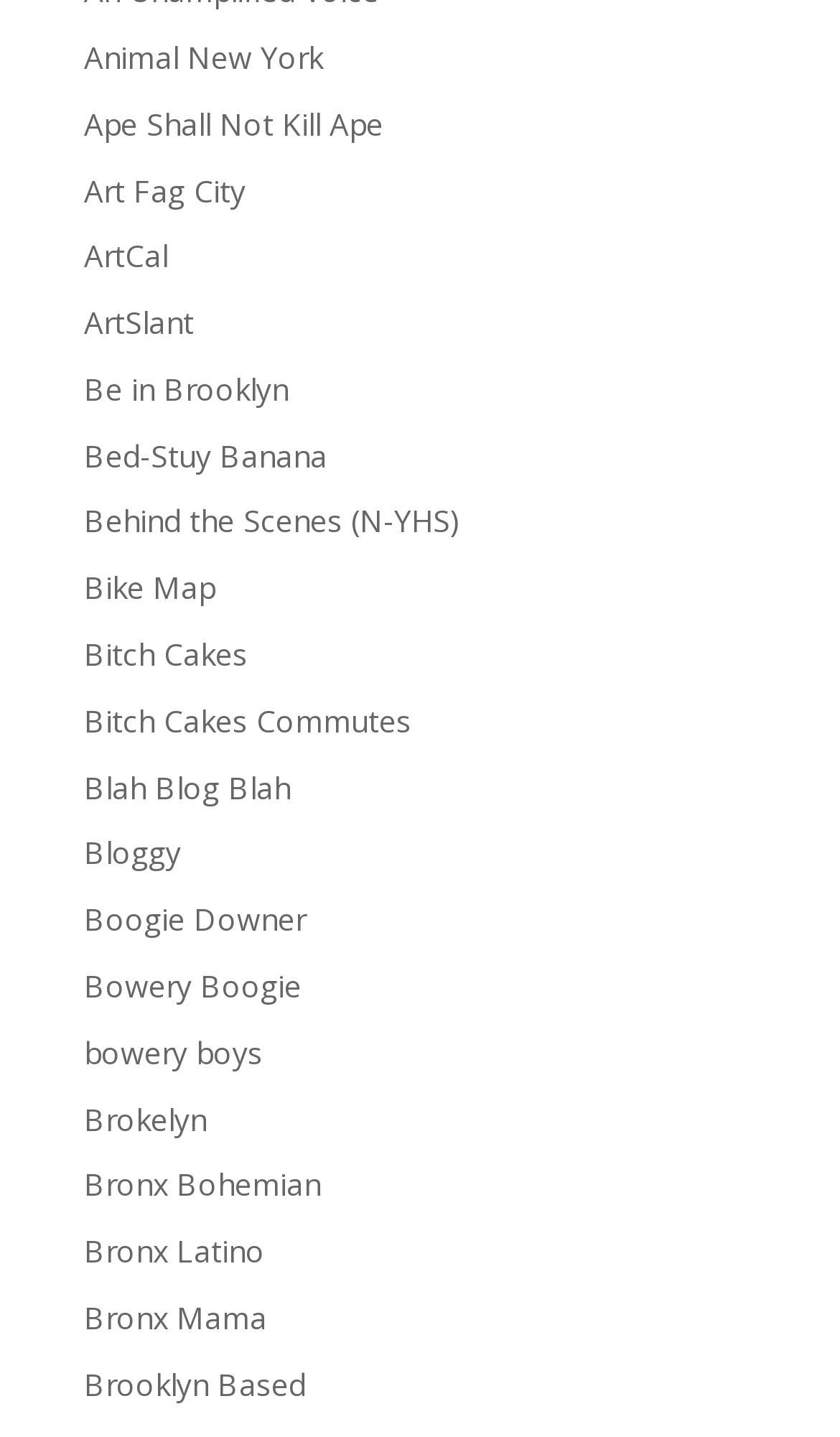Are there any links with the word 'Blog' in them?
By examining the image, provide a one-word or phrase answer.

Yes